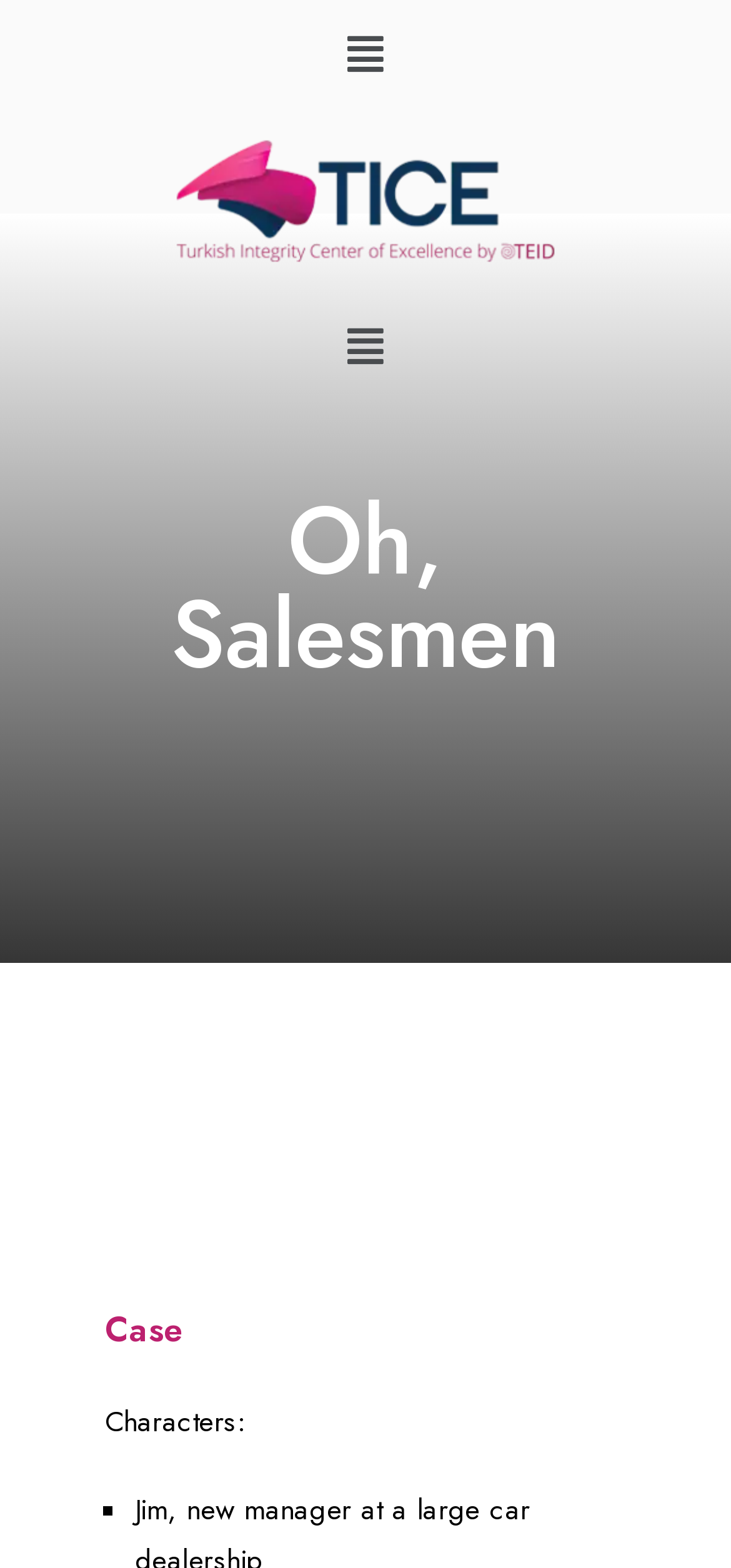Generate a detailed explanation of the webpage's features and information.

The webpage appears to be a case study or teaching notes page, with a focus on a sales scenario. At the top left of the page, there is a button labeled "Menu" with an arrow icon, which is not currently expanded. To the right of this button, there is a link, although its text is not specified. 

Below these elements, there is a heading that reads "Oh, Salesmen". Underneath this heading, there is a tab labeled "Case", which is currently selected and expanded. Within this tab, there is a section labeled "Characters:", followed by a list marker, likely indicating the start of a list.